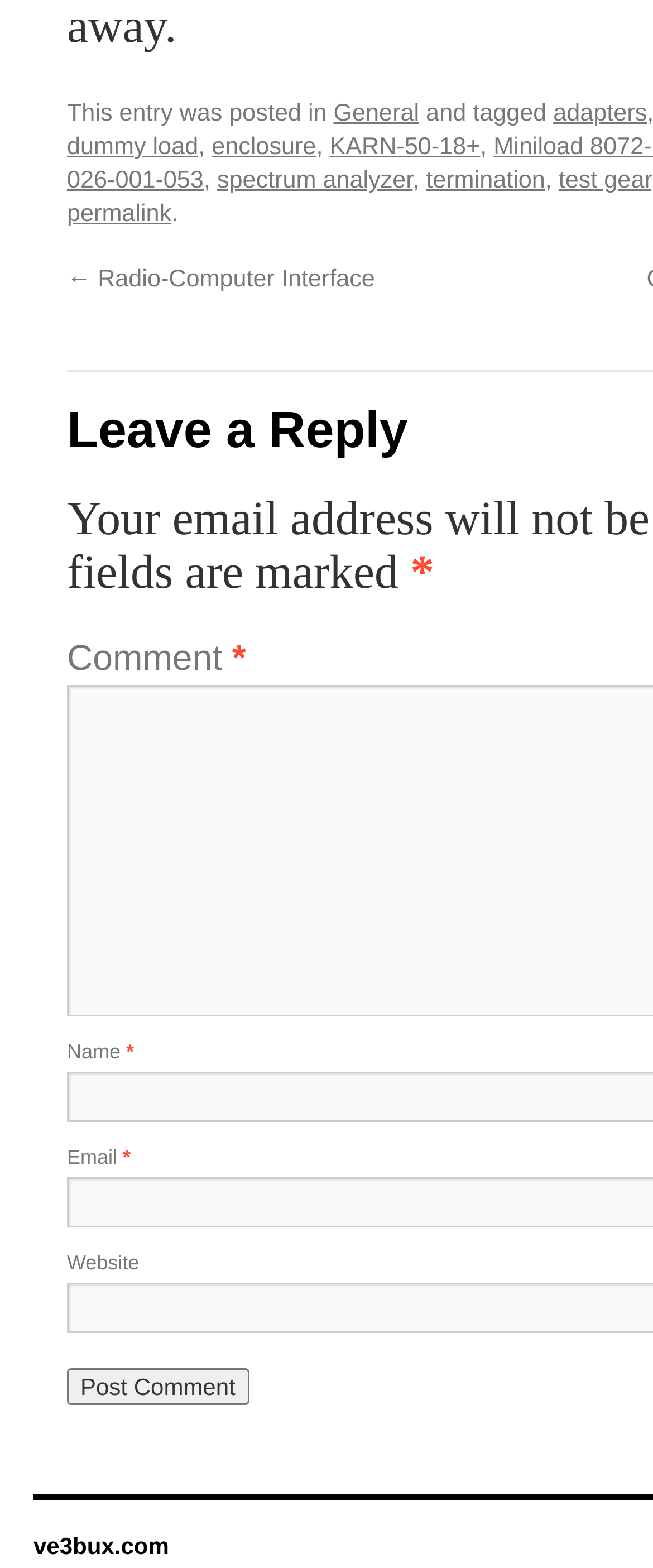Identify the bounding box coordinates of the region that should be clicked to execute the following instruction: "Visit the 'Radio-Computer Interface' page".

[0.103, 0.169, 0.574, 0.186]